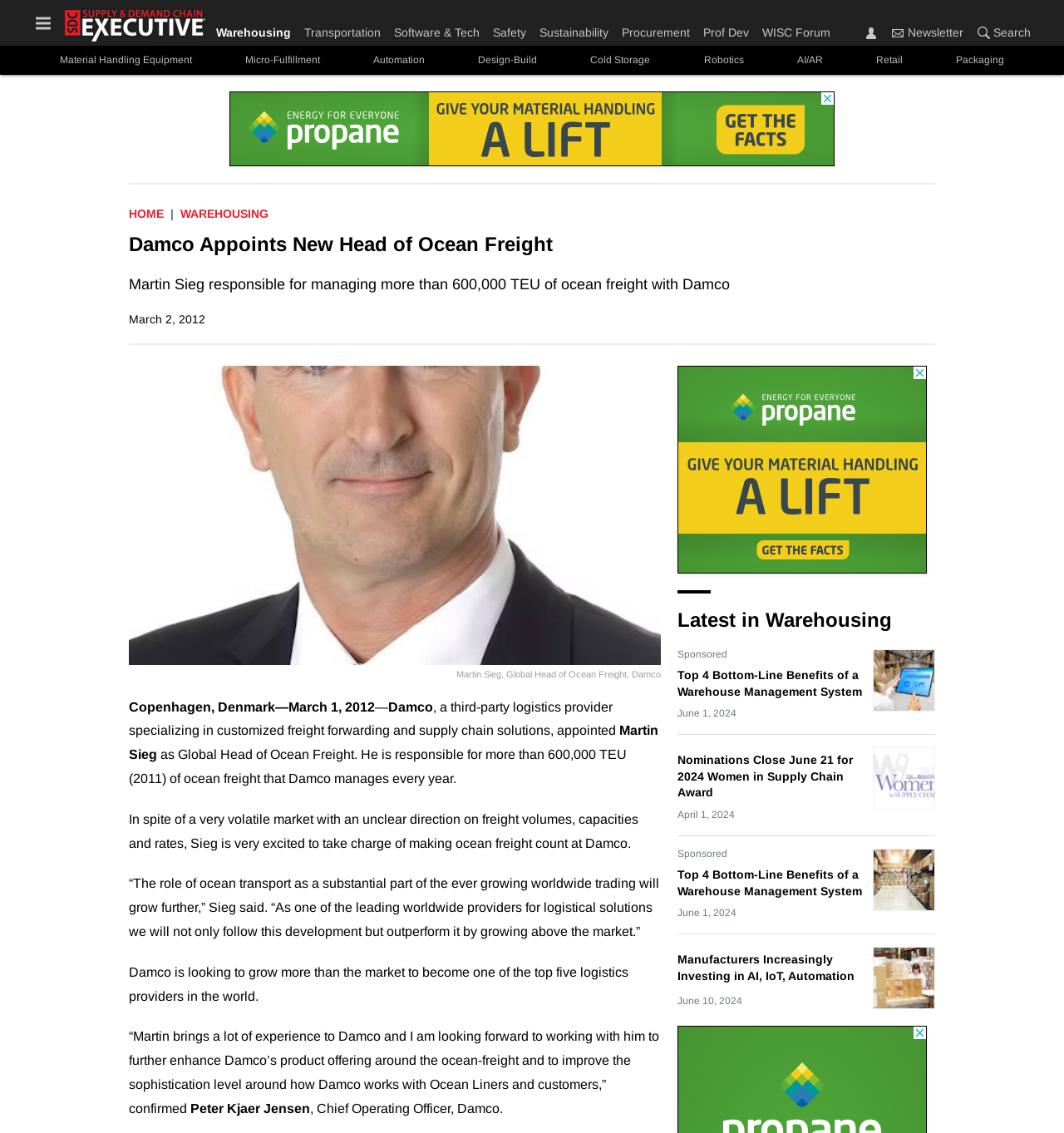Find the bounding box coordinates of the clickable region needed to perform the following instruction: "View Material Handling Equipment". The coordinates should be provided as four float numbers between 0 and 1, i.e., [left, top, right, bottom].

[0.038, 0.046, 0.199, 0.06]